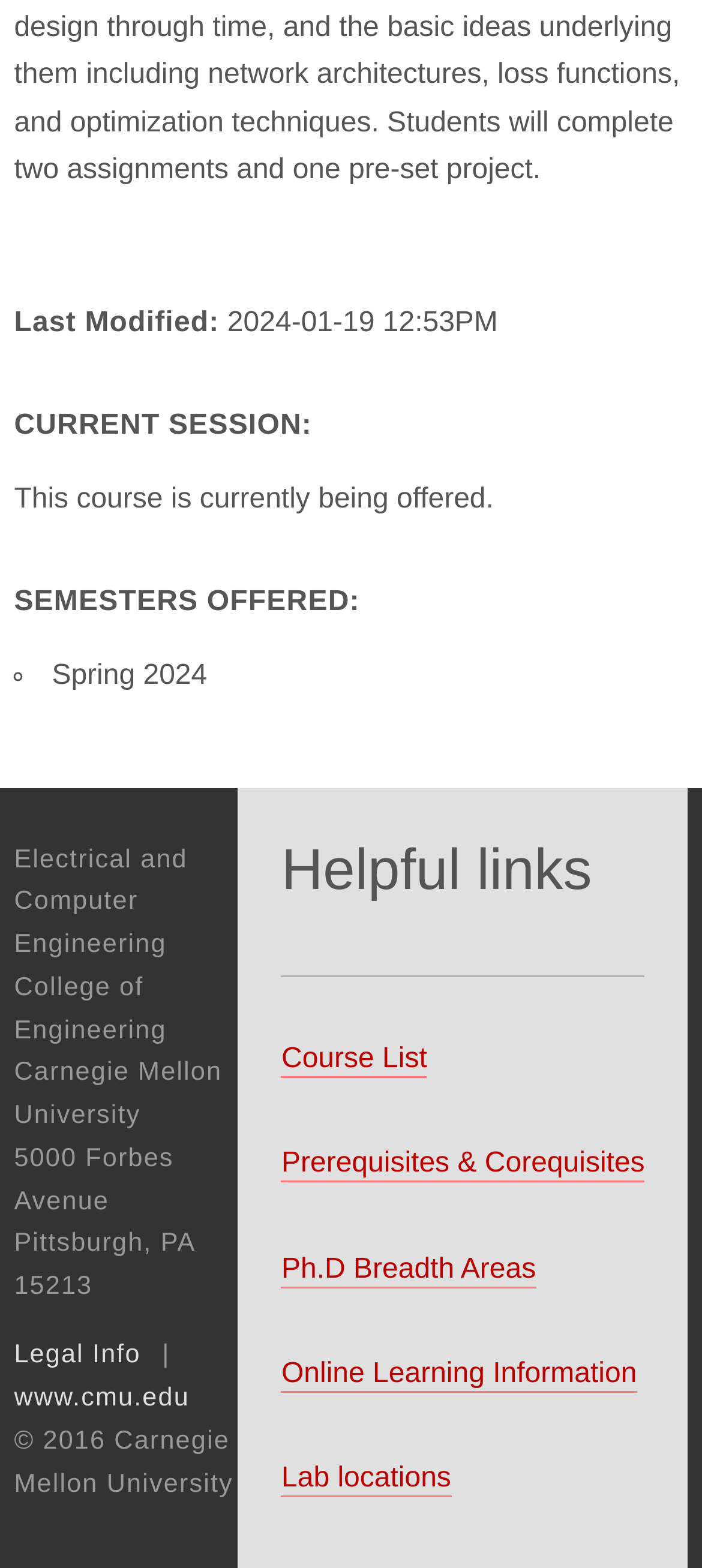Locate the bounding box coordinates of the UI element described by: "Course List". The bounding box coordinates should consist of four float numbers between 0 and 1, i.e., [left, top, right, bottom].

[0.401, 0.665, 0.608, 0.687]